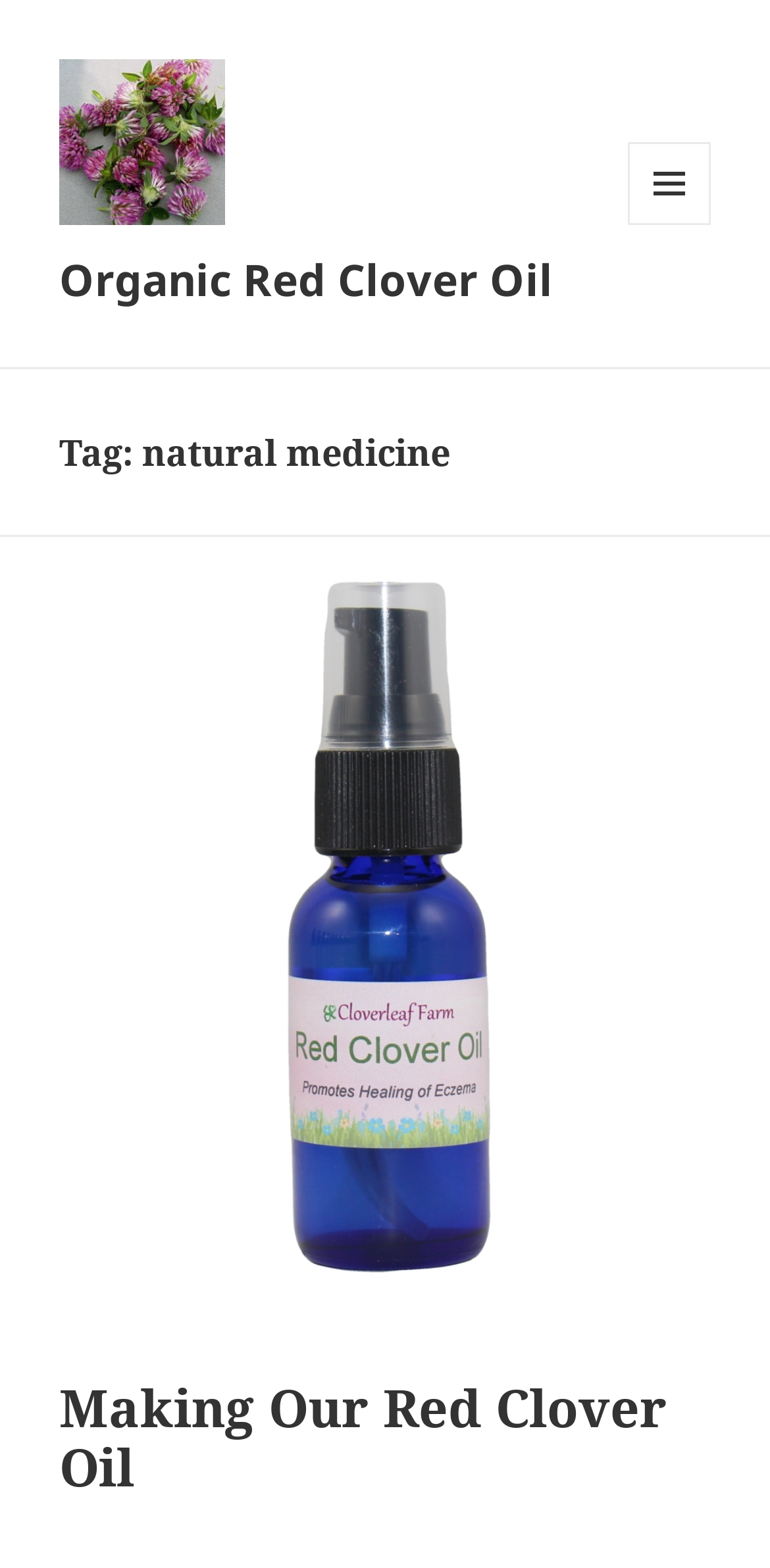Extract the bounding box for the UI element that matches this description: "Contact your hosting provider".

None